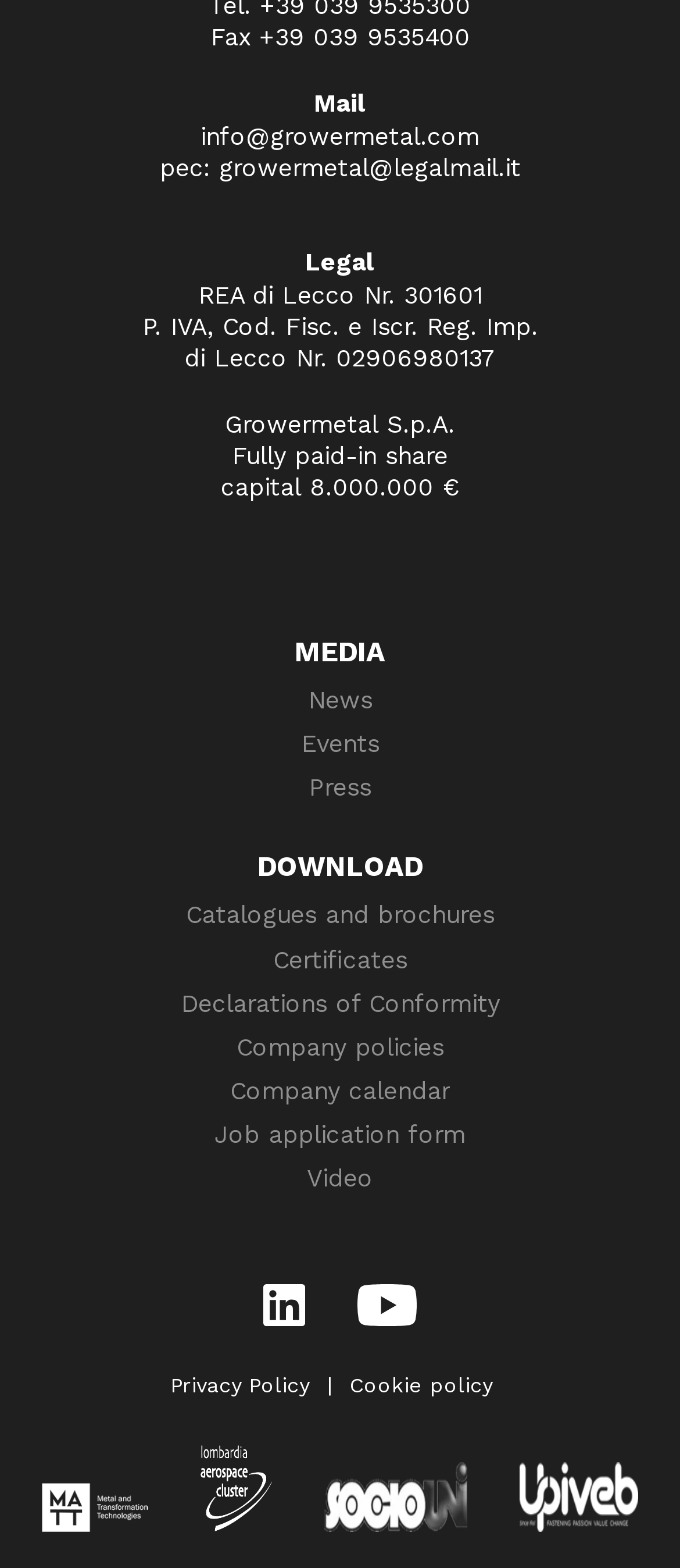Locate the UI element described by Certificates and provide its bounding box coordinates. Use the format (top-left x, top-left y, bottom-right x, bottom-right y) with all values as floating point numbers between 0 and 1.

[0.401, 0.601, 0.599, 0.622]